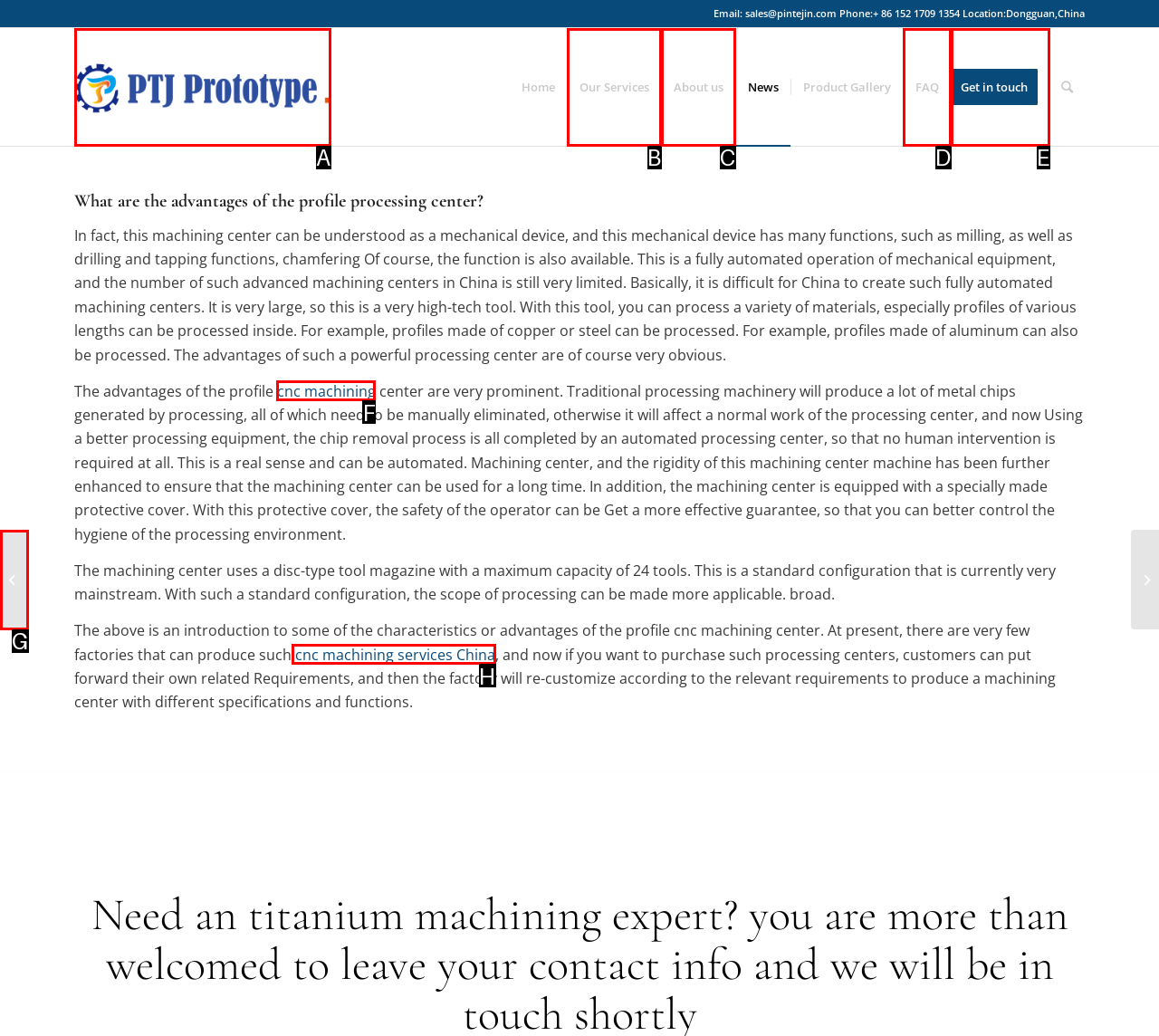Choose the letter of the UI element necessary for this task: Click on the 'cnc machining' link
Answer with the correct letter.

F